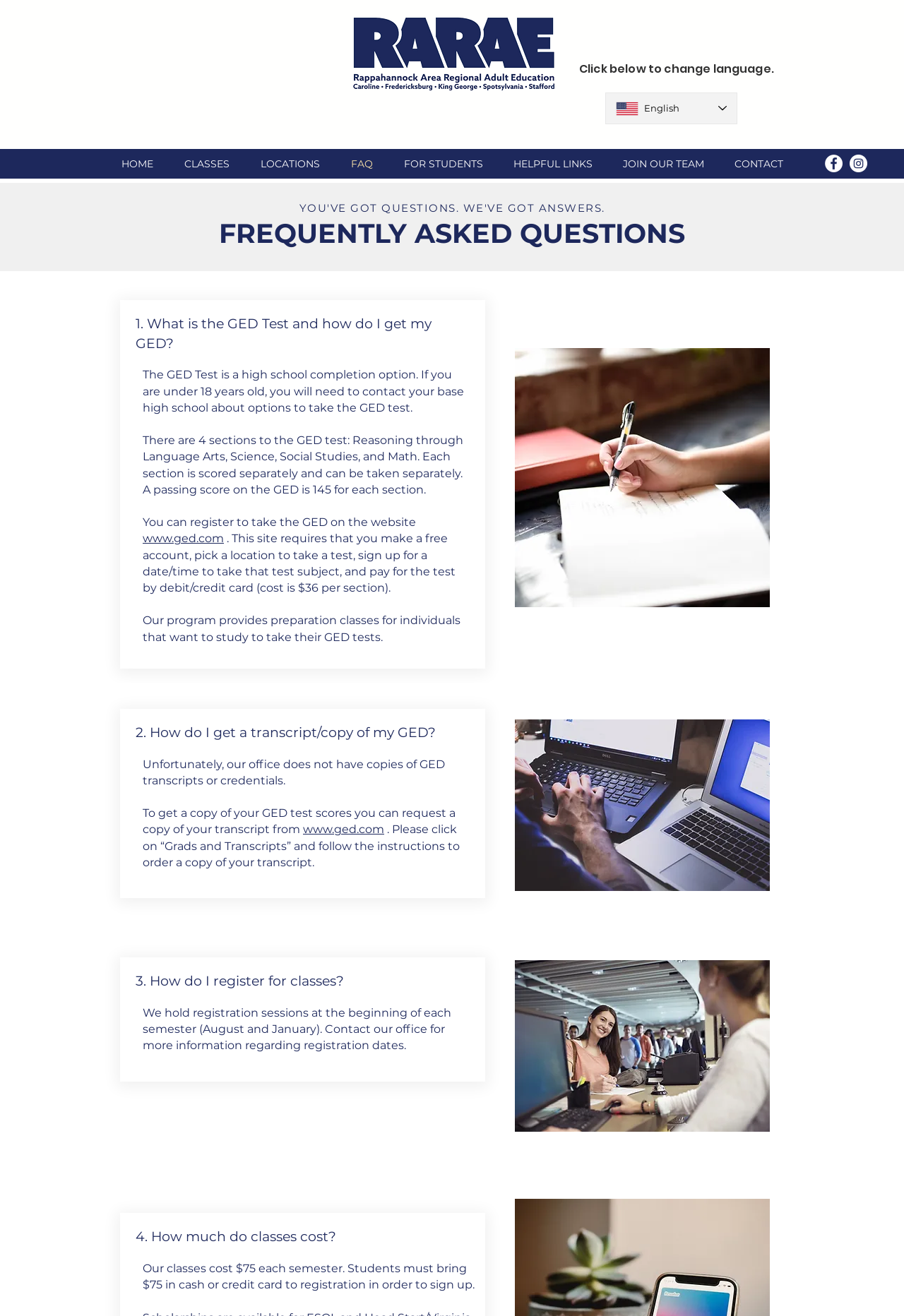Specify the bounding box coordinates of the element's area that should be clicked to execute the given instruction: "View recent posts". The coordinates should be four float numbers between 0 and 1, i.e., [left, top, right, bottom].

None